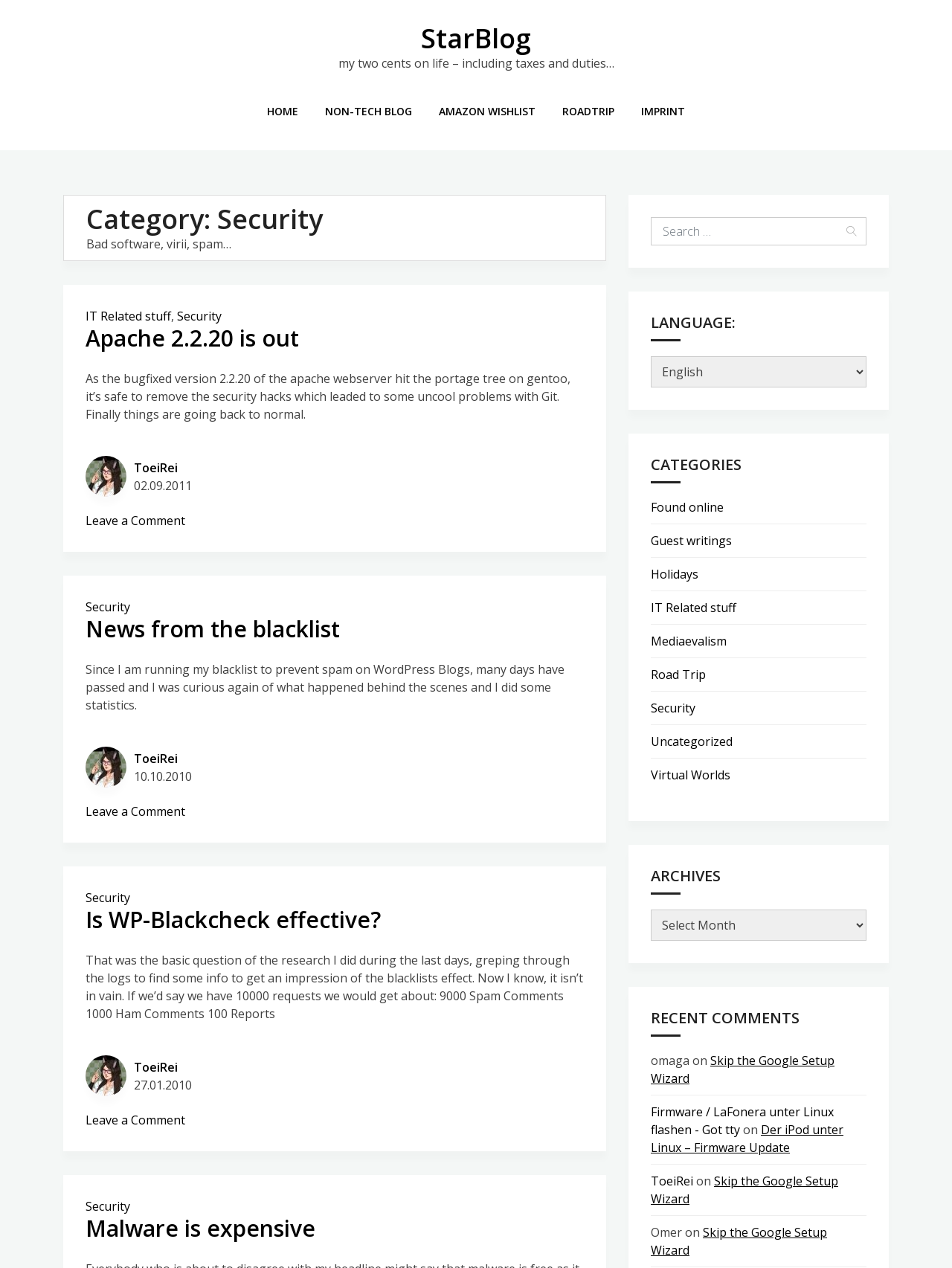What is the date of the last article?
Answer the question using a single word or phrase, according to the image.

02.09.2011